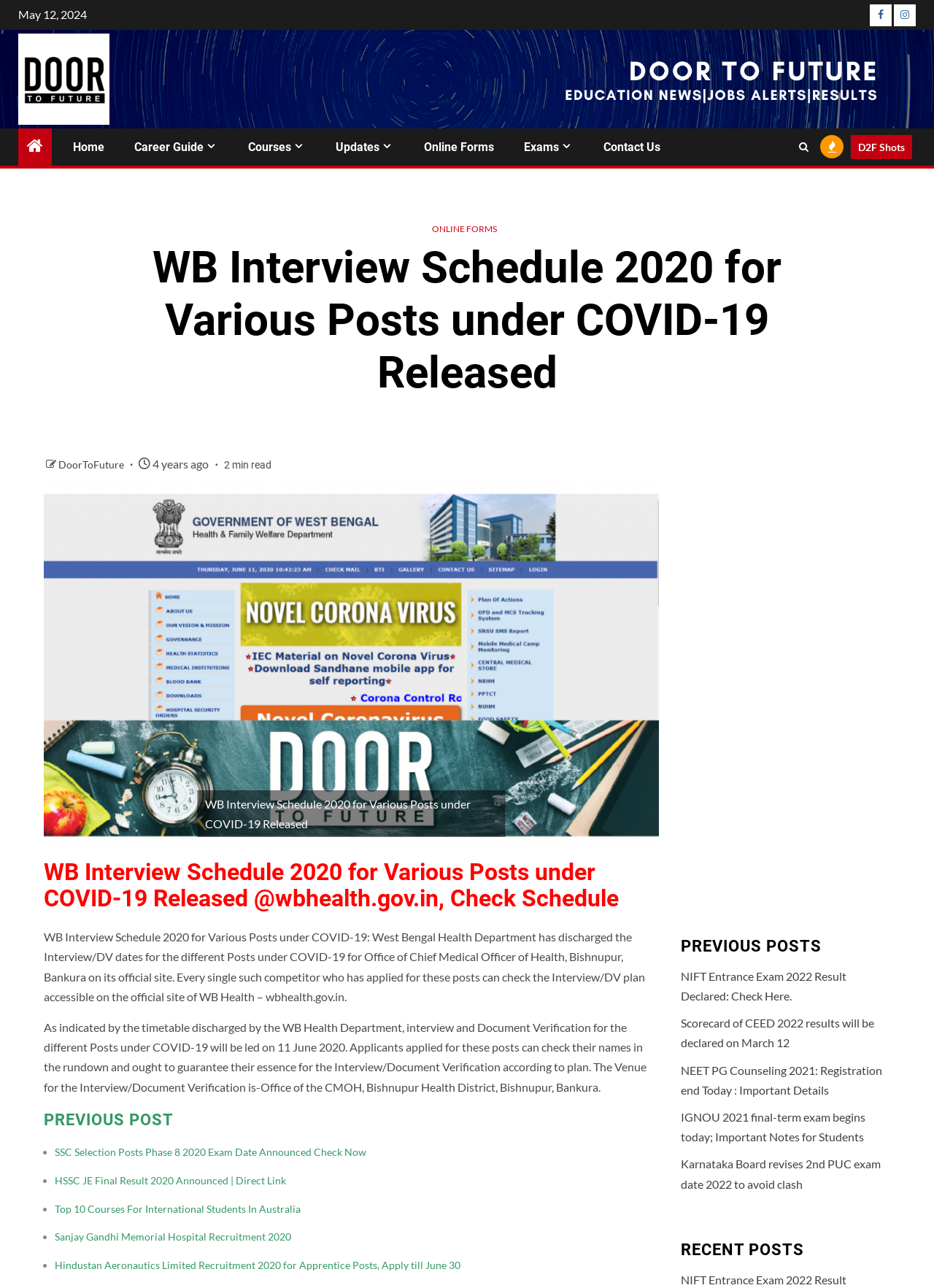Determine the bounding box coordinates for the clickable element required to fulfill the instruction: "Check the Interview/DV dates". Provide the coordinates as four float numbers between 0 and 1, i.e., [left, top, right, bottom].

[0.047, 0.668, 0.705, 0.708]